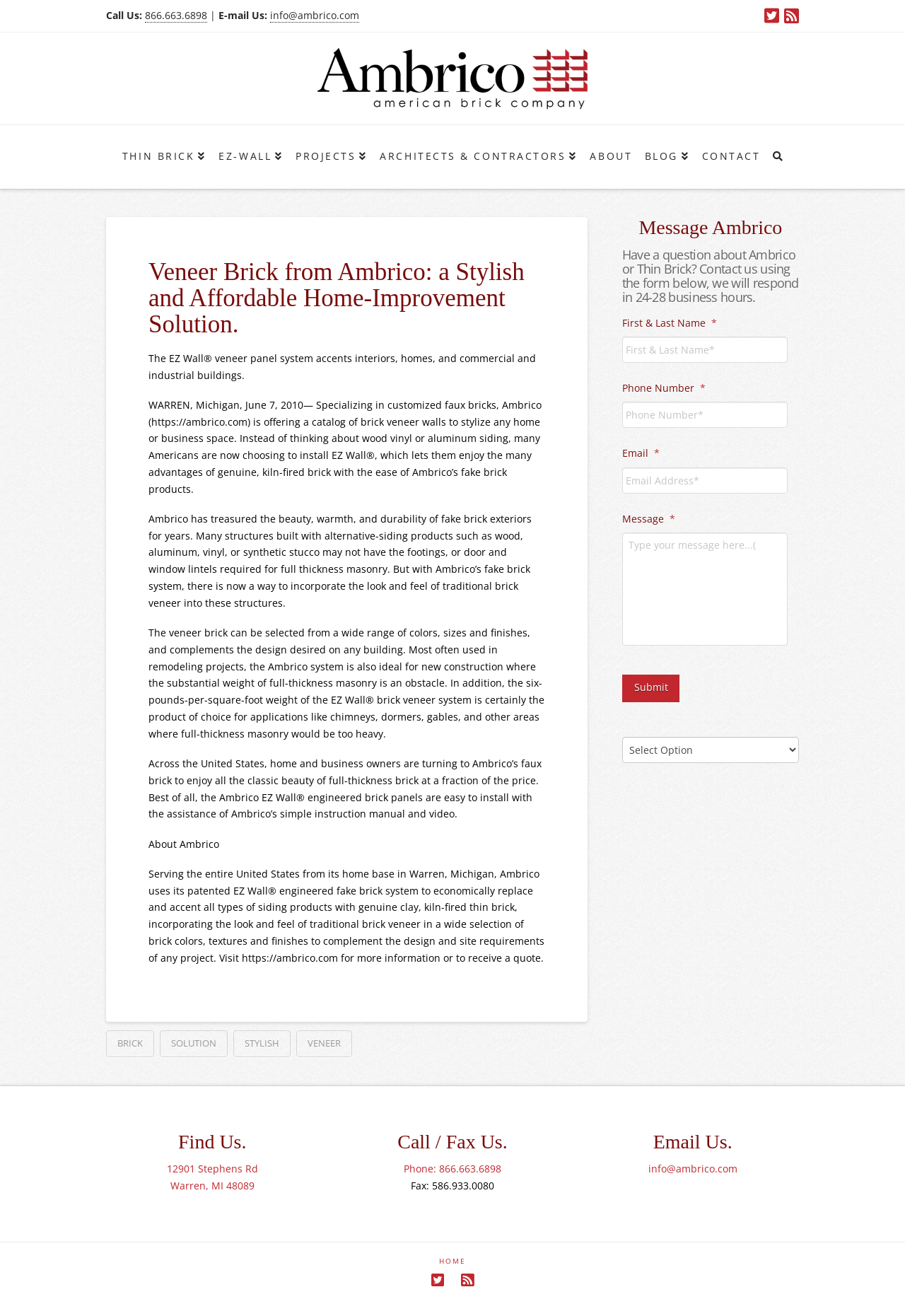What is the phone number to contact Ambrico?
Based on the image, respond with a single word or phrase.

866.663.6898